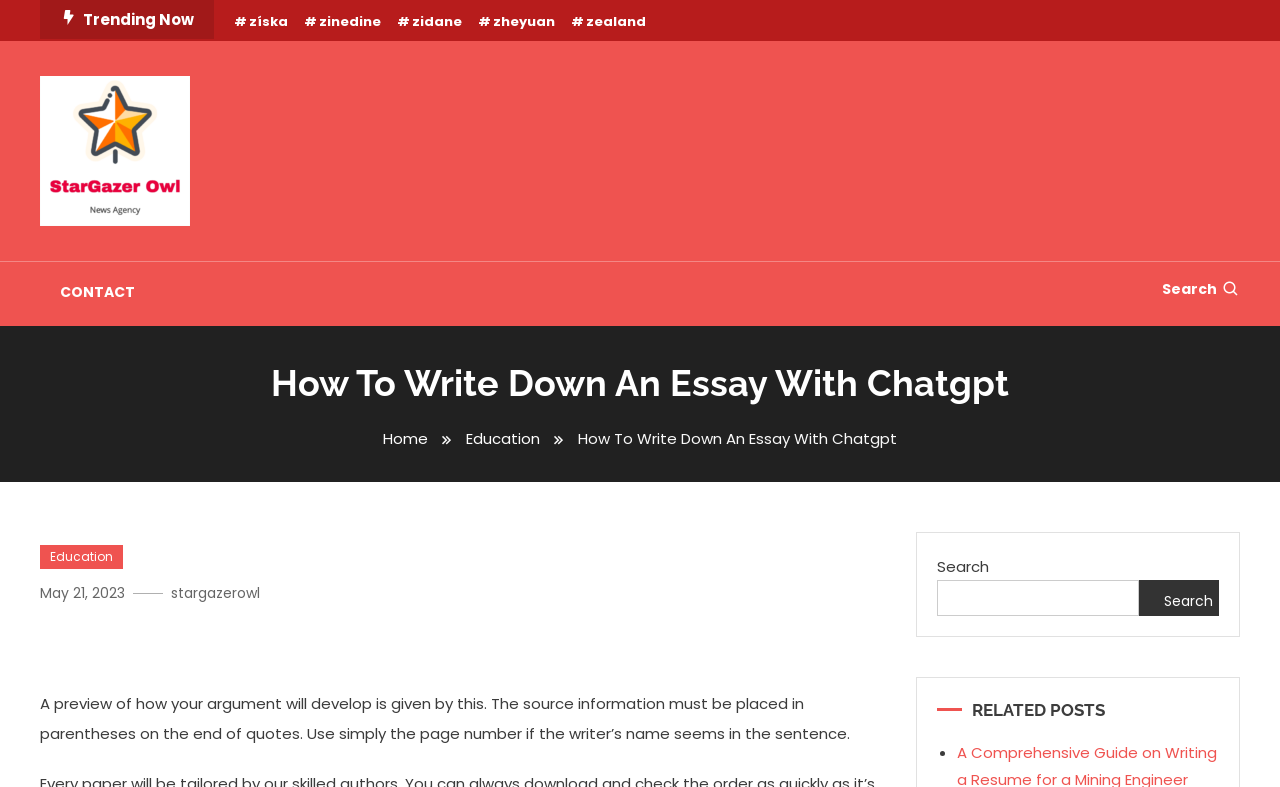Answer the following query concisely with a single word or phrase:
How many links are there in the trending now section?

5